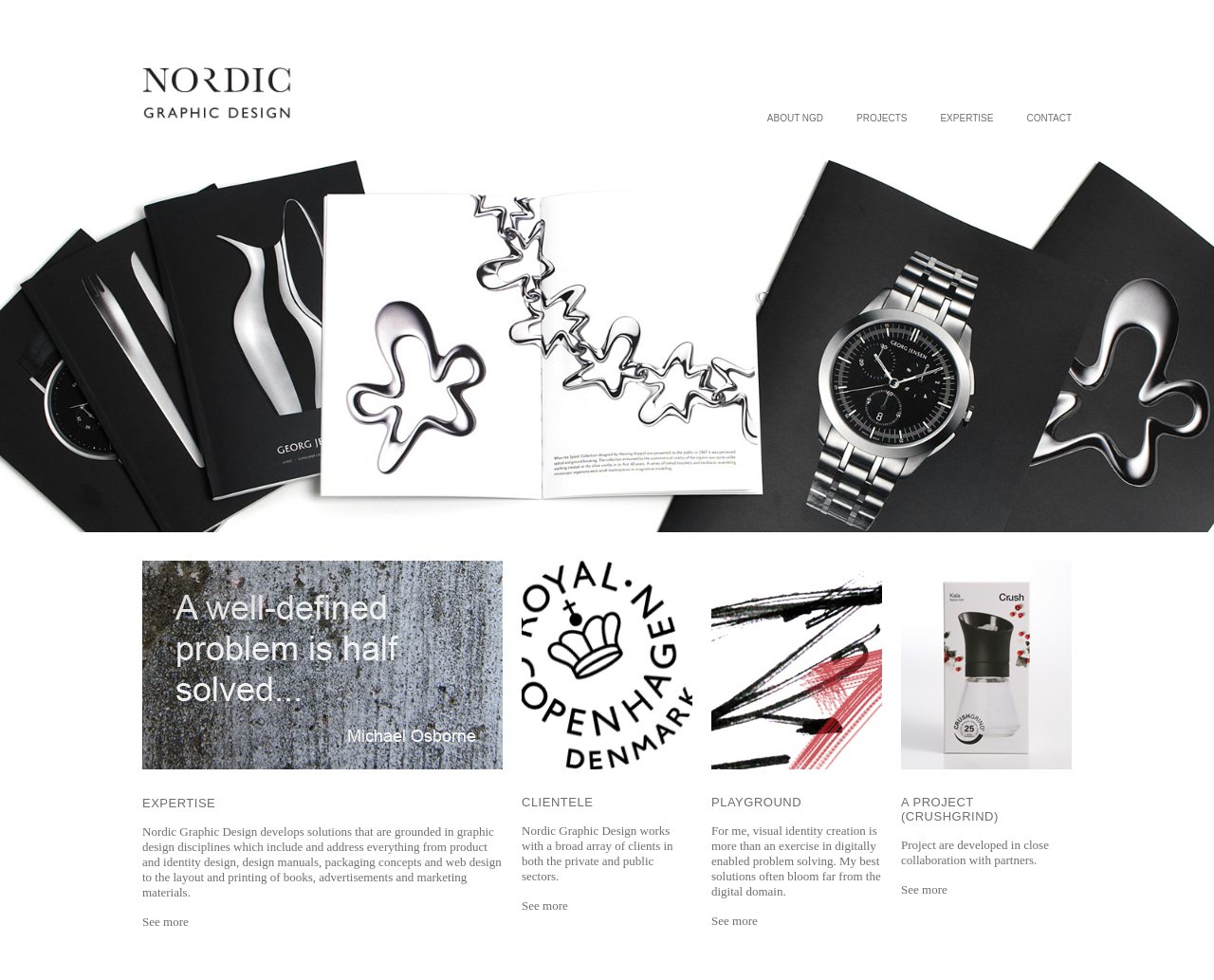Please reply with a single word or brief phrase to the question: 
What is the name of the project mentioned in the last section?

CrushGrind